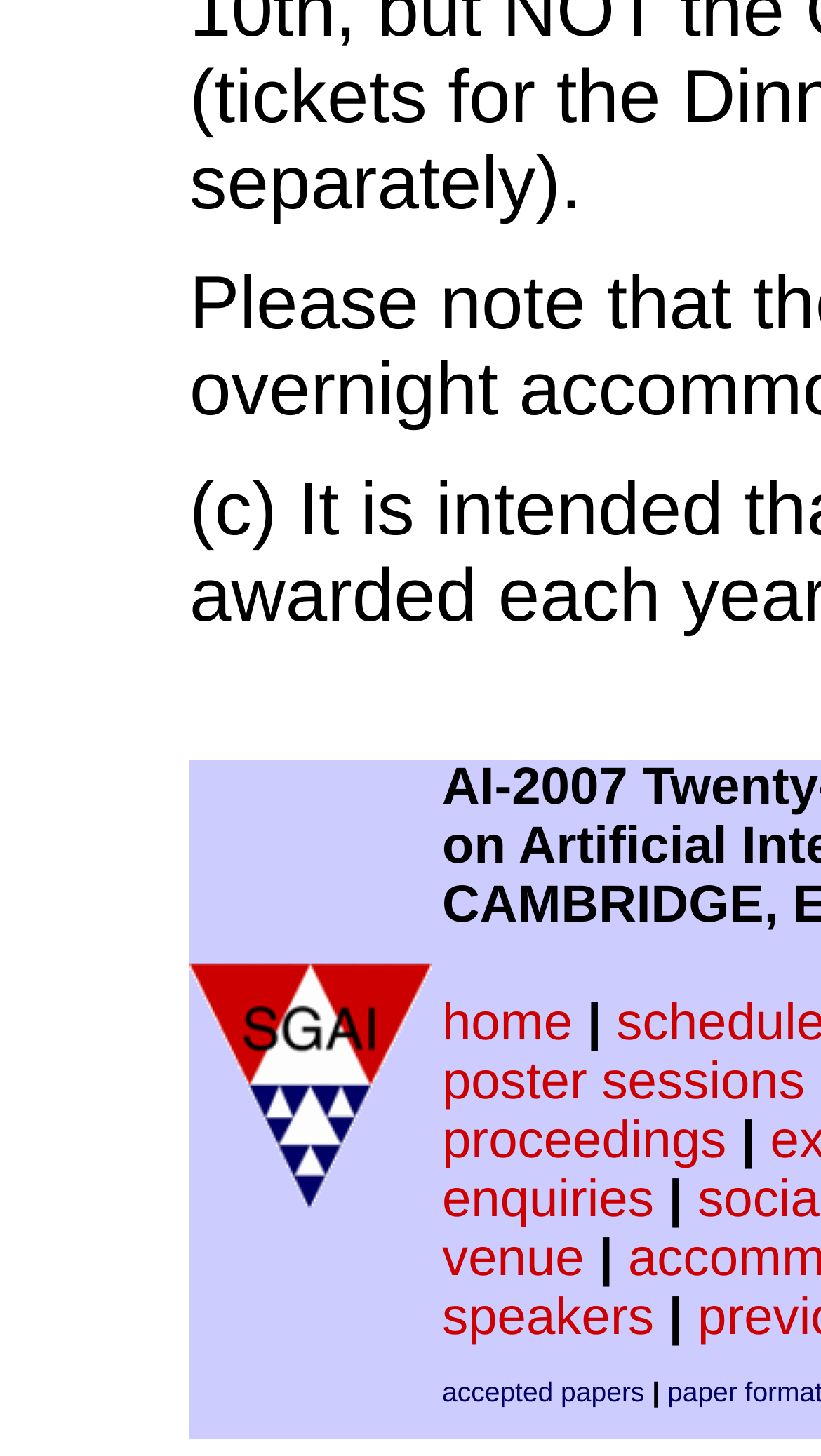Reply to the question with a single word or phrase:
How many elements are in the root element?

1